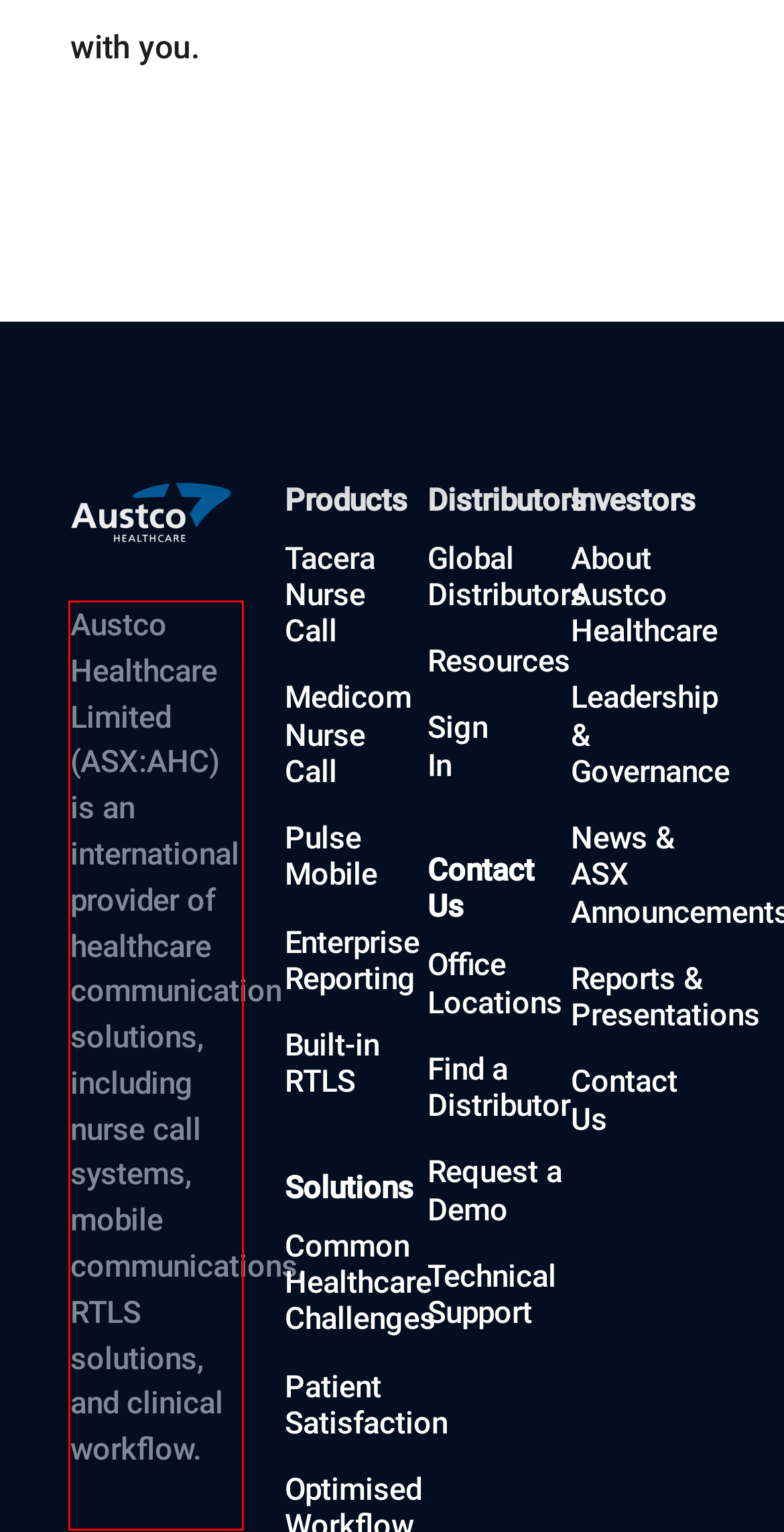Please look at the screenshot provided and find the red bounding box. Extract the text content contained within this bounding box.

Austco Healthcare Limited (ASX:AHC) is an international provider of healthcare communication solutions, including nurse call systems, mobile communications, RTLS solutions, and clinical workflow.